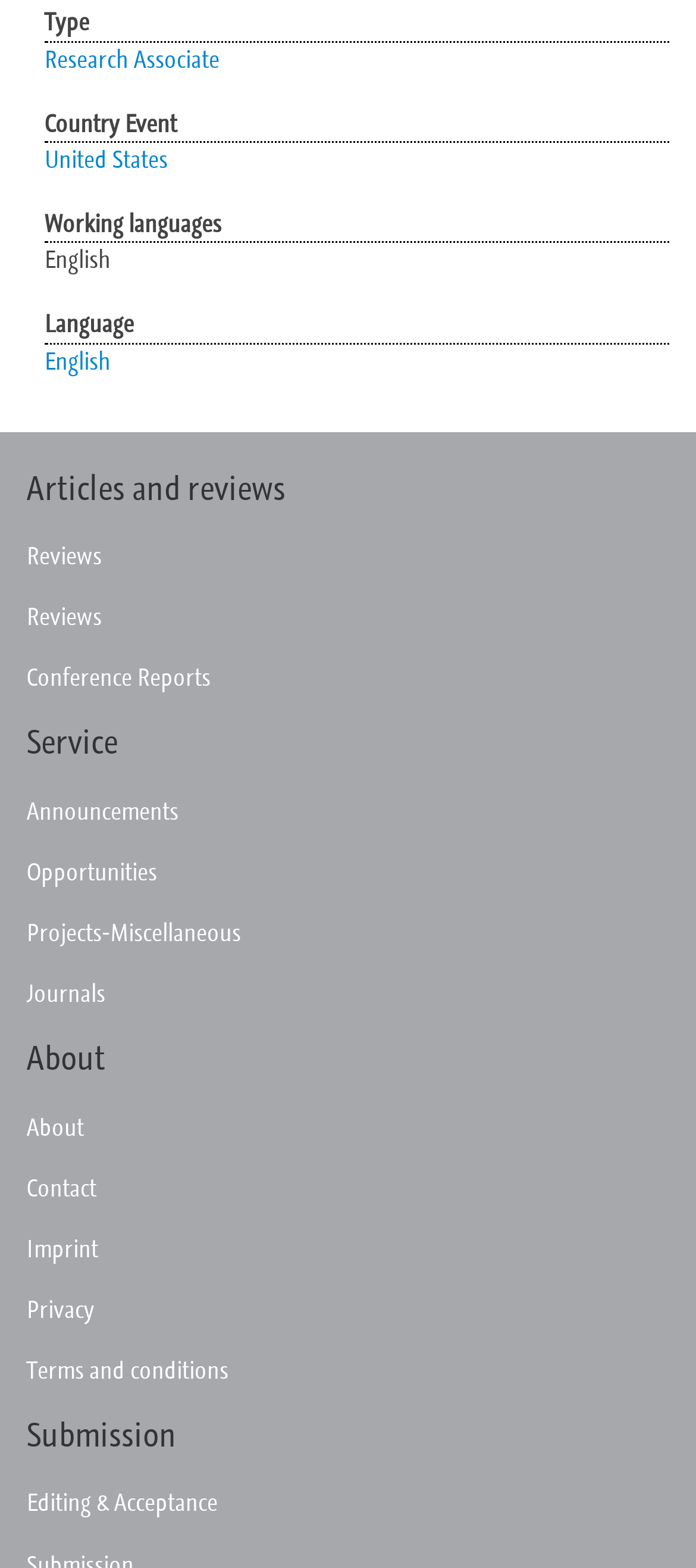Could you find the bounding box coordinates of the clickable area to complete this instruction: "Submit to Editing & Acceptance"?

[0.038, 0.94, 1.0, 0.977]